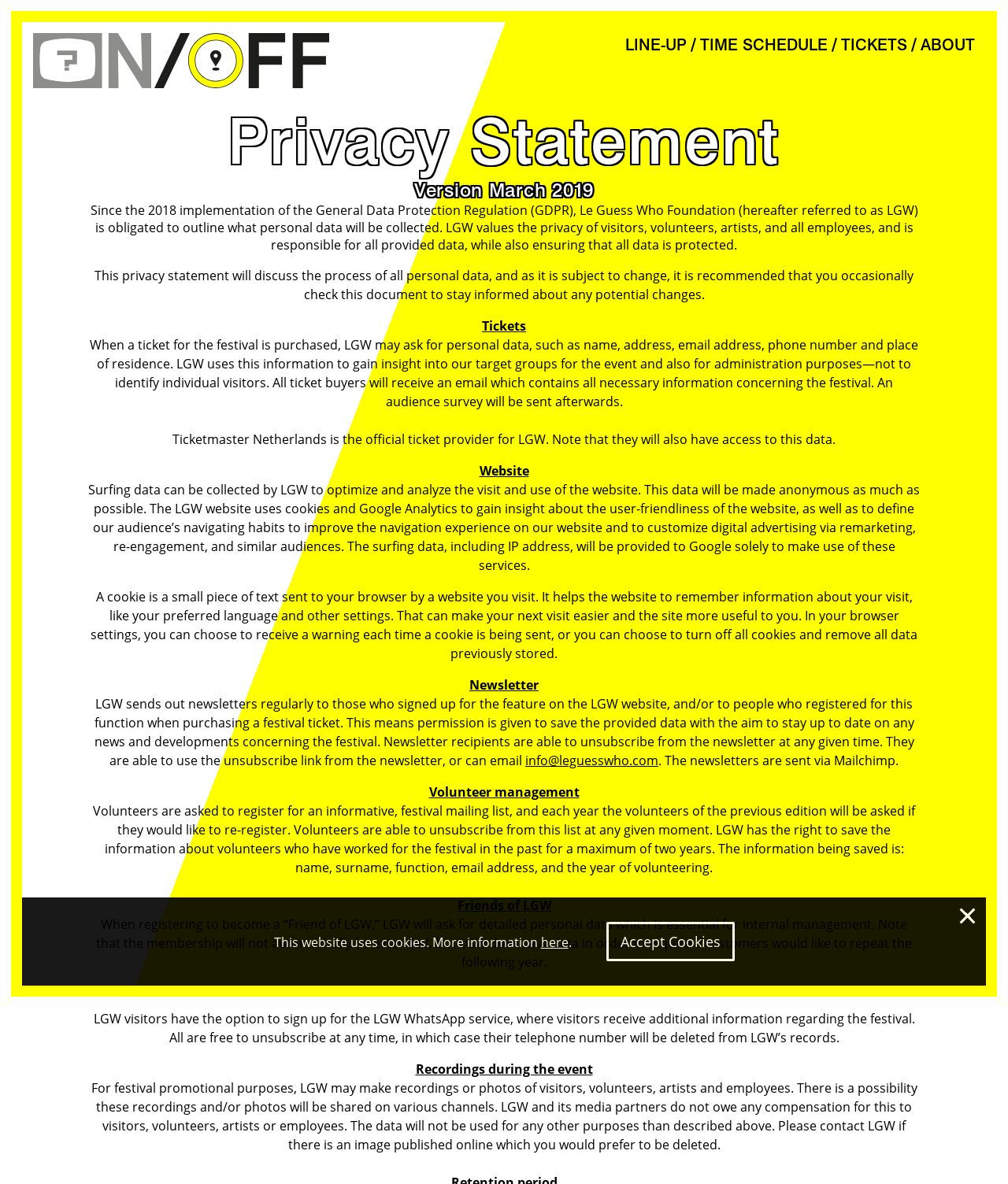With reference to the screenshot, provide a detailed response to the question below:
What is the purpose of cookies on the webpage?

According to the webpage, cookies are used to optimize and analyze the visit and use of the website, as well as to define the audience's navigating habits to improve the navigation experience on the website and to customize digital advertising.